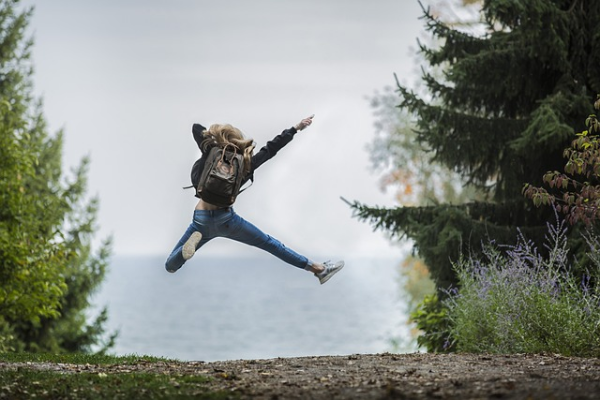What is the person wearing?
Answer the question with as much detail as possible.

The person in the image is dressed casually, which implies that they are not formally dressed and are likely engaged in an outdoor activity or traveling.